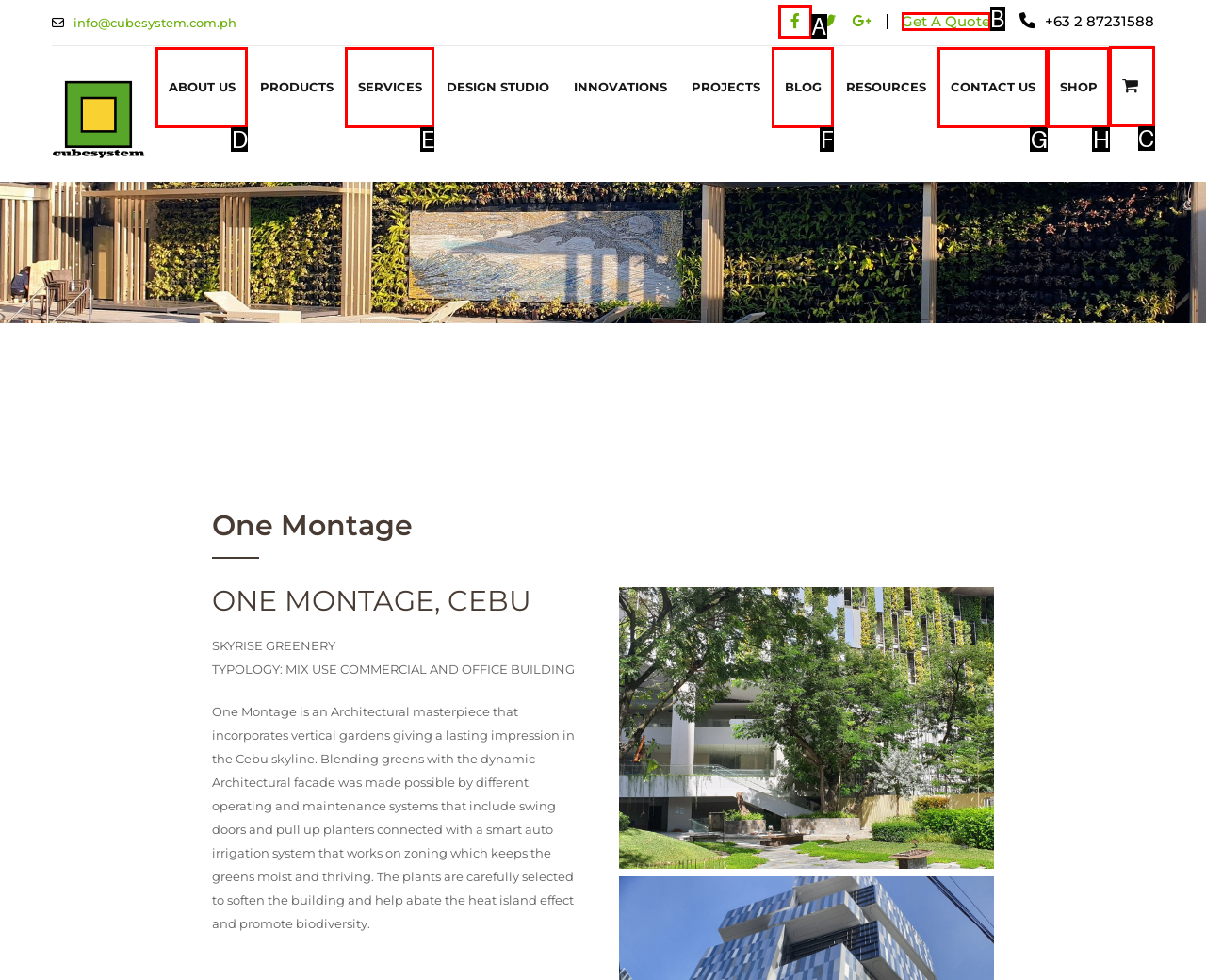Determine which HTML element best fits the description: parent_node: Search for aria-label="Search"
Answer directly with the letter of the matching option from the available choices.

None